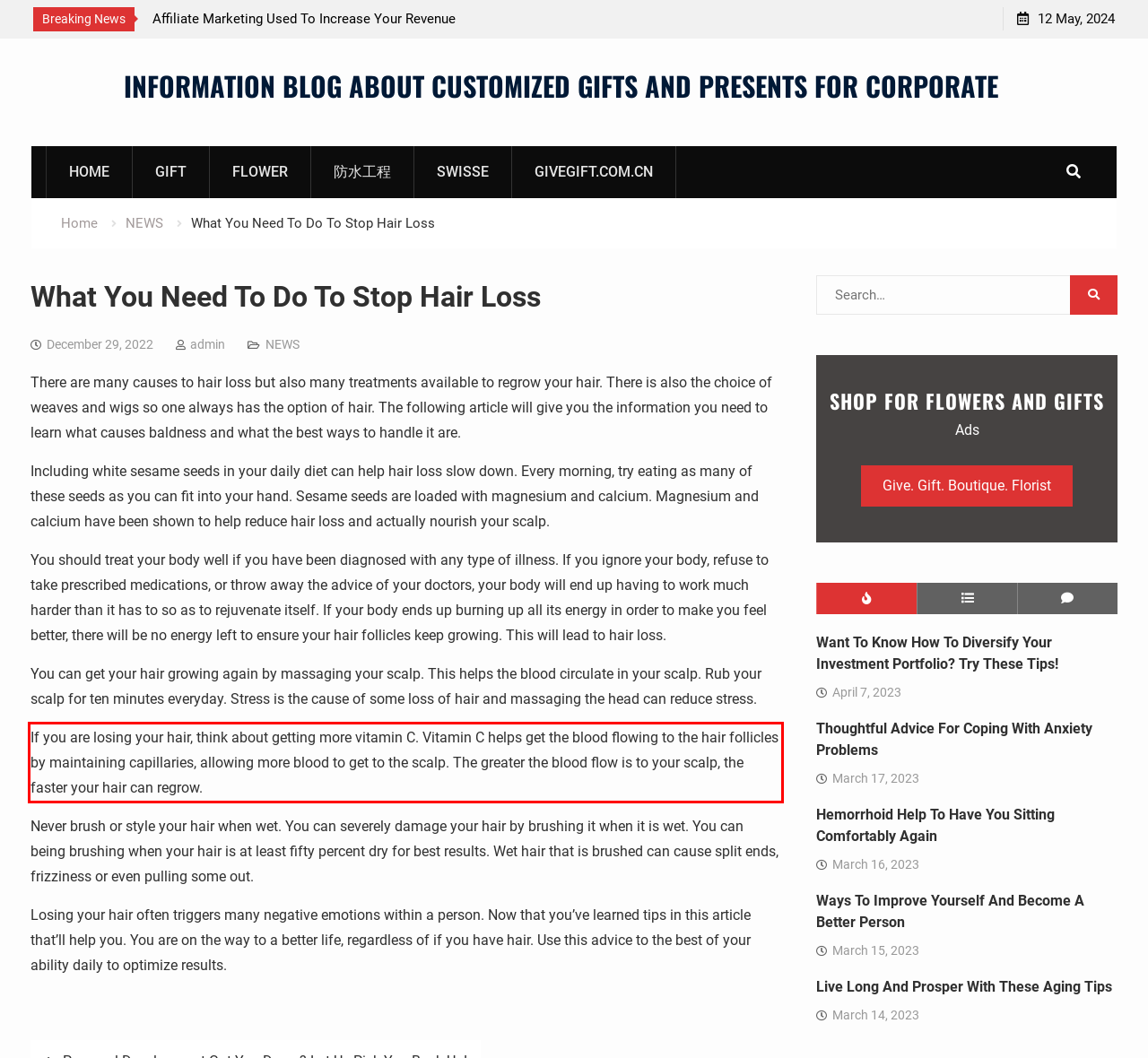View the screenshot of the webpage and identify the UI element surrounded by a red bounding box. Extract the text contained within this red bounding box.

If you are losing your hair, think about getting more vitamin C. Vitamin C helps get the blood flowing to the hair follicles by maintaining capillaries, allowing more blood to get to the scalp. The greater the blood flow is to your scalp, the faster your hair can regrow.